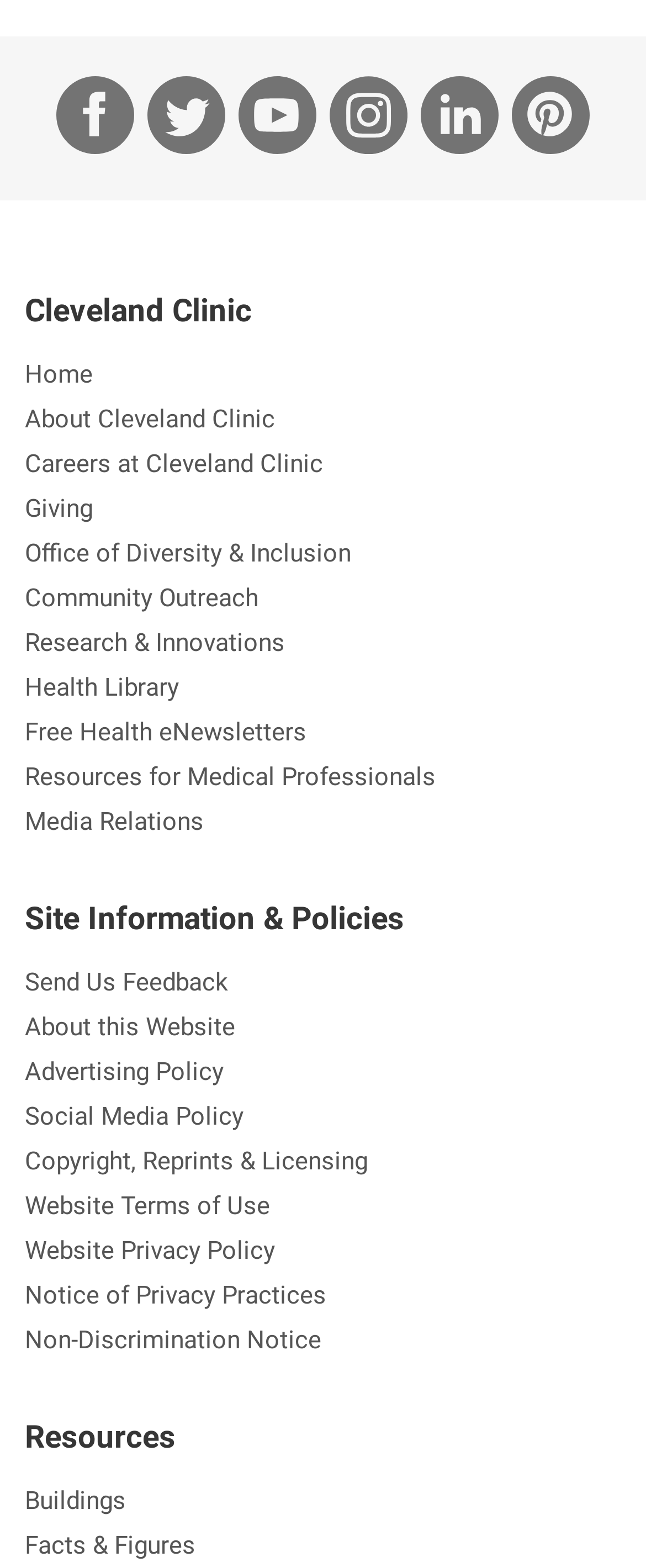Can you look at the image and give a comprehensive answer to the question:
How many social media links are available?

I counted the number of social media links available on the webpage, which are Facebook, Twitter, YouTube, Instagram, and LinkedIn, totaling 5 links.